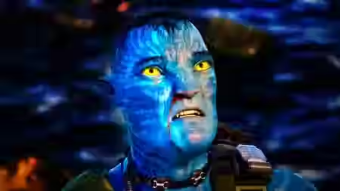Answer the following query concisely with a single word or phrase:
What is the likely environment depicted in the background?

Pandora